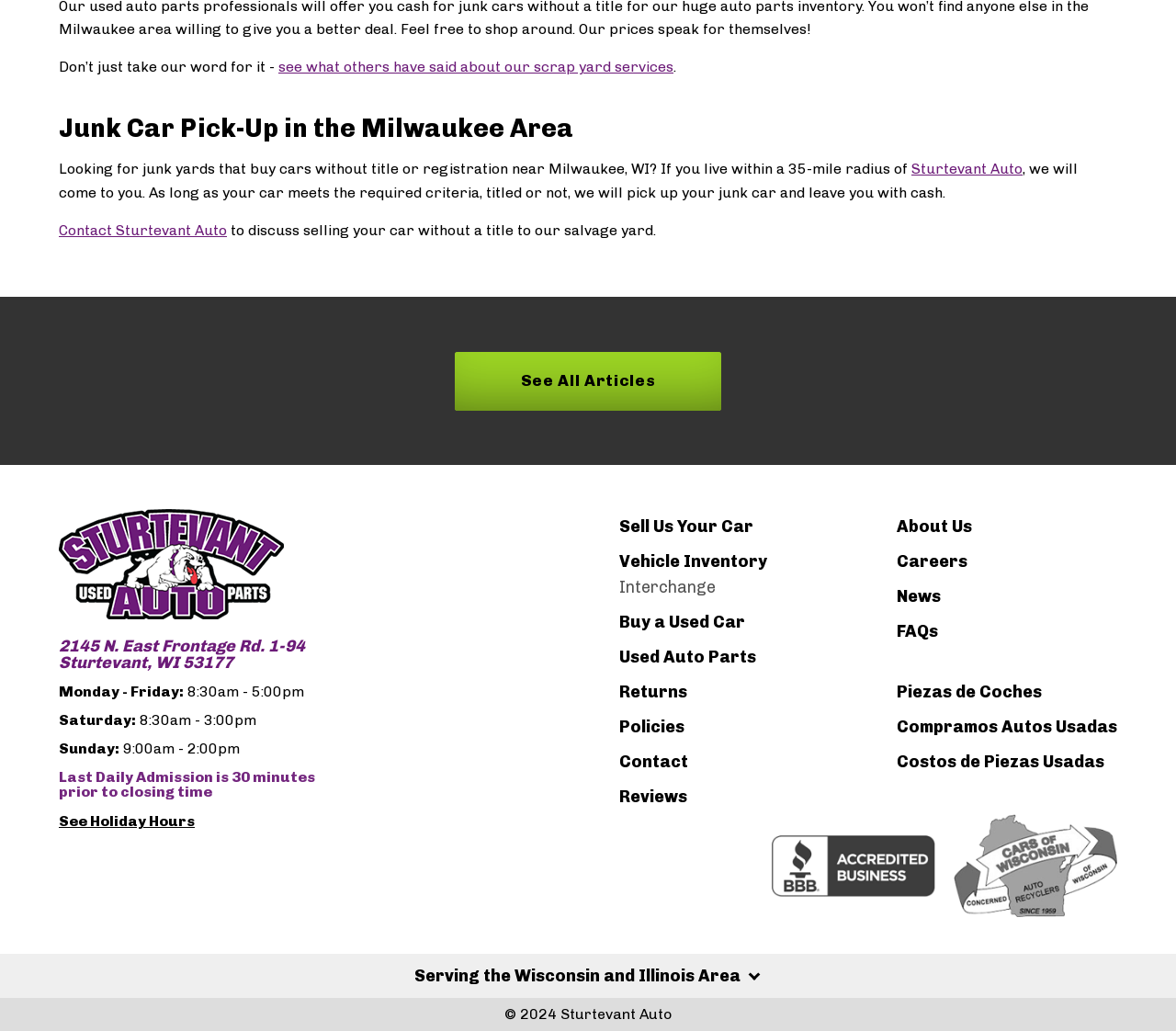Locate the bounding box coordinates of the area where you should click to accomplish the instruction: "View holiday hours".

[0.05, 0.789, 0.166, 0.805]